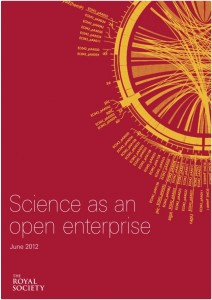Refer to the image and provide an in-depth answer to the question:
When was the publication released?

The caption explicitly states that the publication date, June 2012, is prominently displayed on the cover of the publication 'Science as an Open Enterprise', which suggests that the publication was released in June 2012.